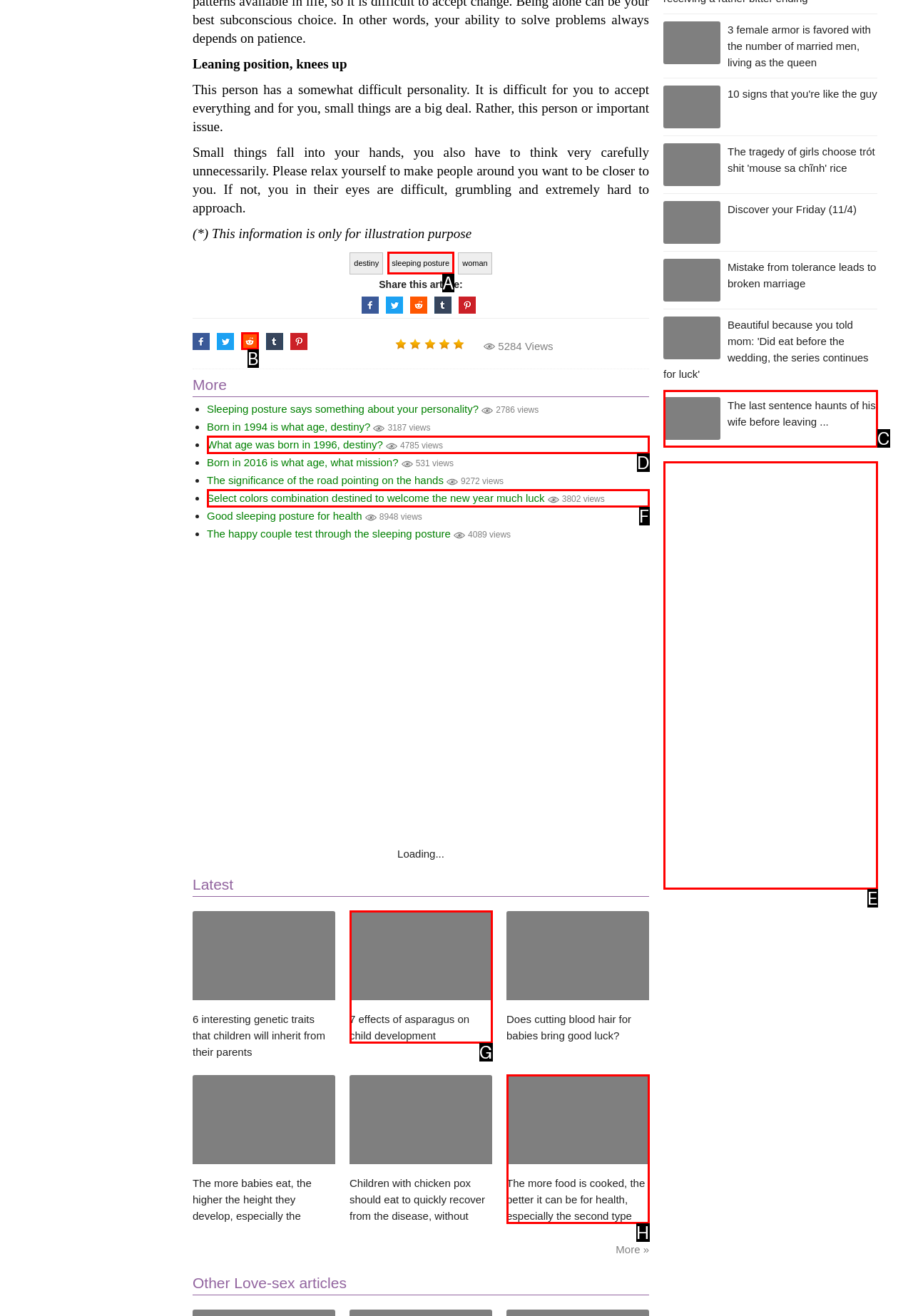Select the letter of the HTML element that best fits the description: title="Share on Reddit"
Answer with the corresponding letter from the provided choices.

B